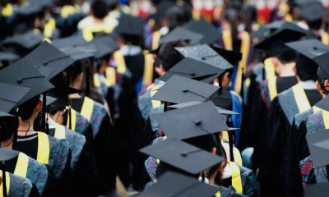What do the colorful sashes or stoles worn by some graduates represent?
Based on the image content, provide your answer in one word or a short phrase.

Celebration and accomplishment